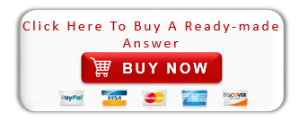How many payment options are displayed?
Refer to the screenshot and answer in one word or phrase.

5